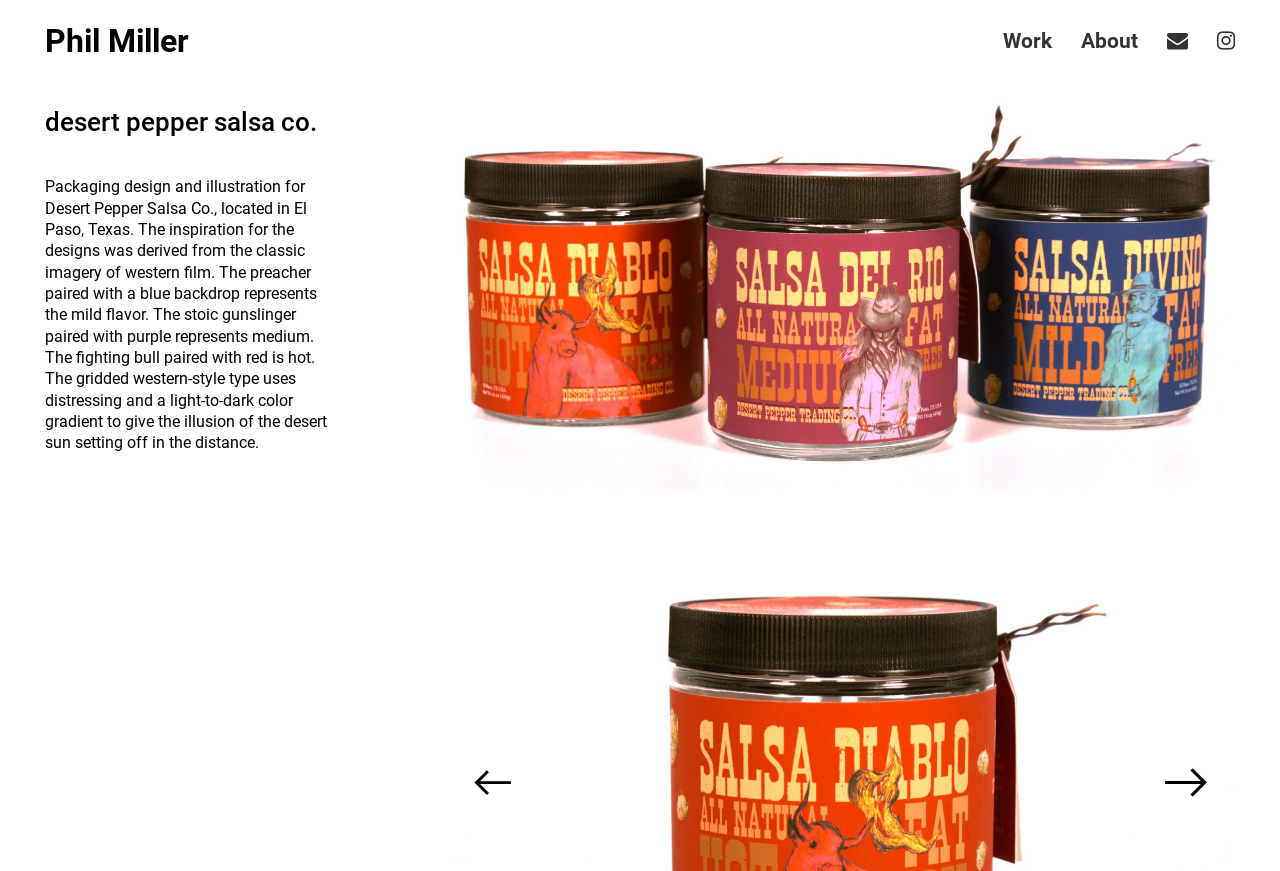Answer the question with a brief word or phrase:
How many buttons are there on the webpage?

2